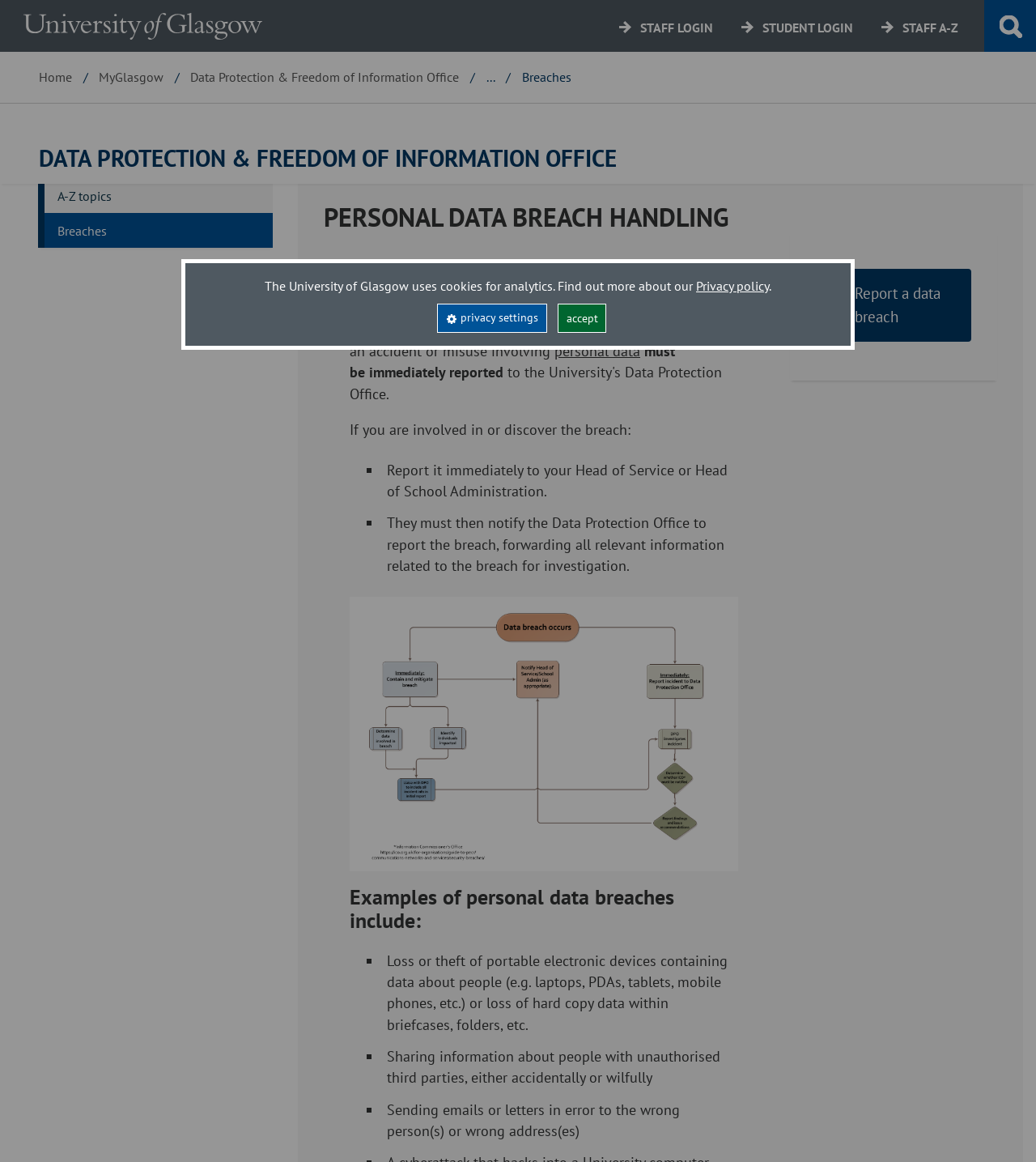Locate the bounding box coordinates of the UI element described by: "parent_node: STAFF LOGINSTUDENT LOGINSTAFF A-Z". The bounding box coordinates should consist of four float numbers between 0 and 1, i.e., [left, top, right, bottom].

[0.95, 0.0, 1.0, 0.045]